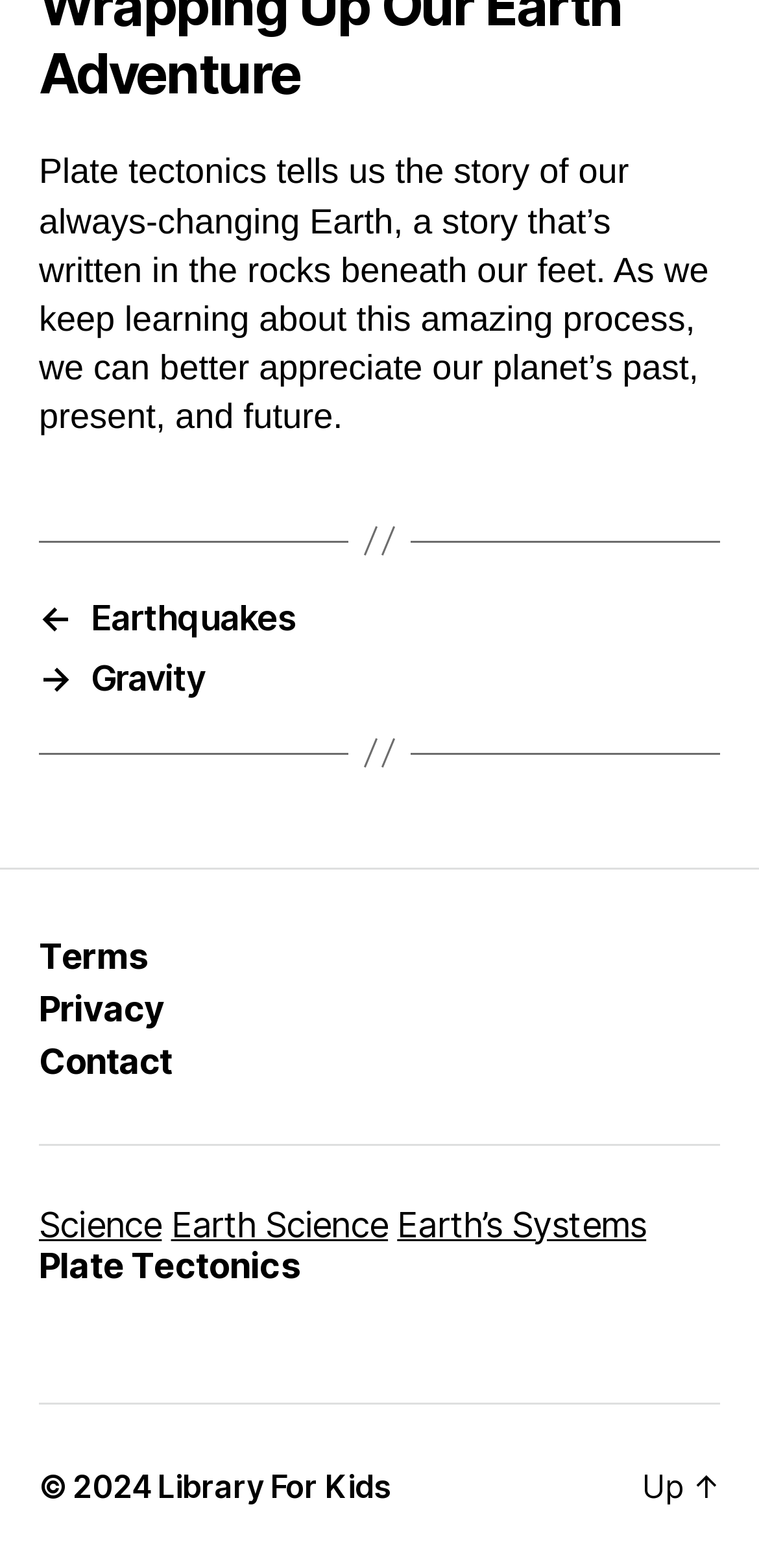Find the bounding box coordinates for the area you need to click to carry out the instruction: "Visit the 'Terms' page". The coordinates should be four float numbers between 0 and 1, indicated as [left, top, right, bottom].

[0.051, 0.597, 0.194, 0.623]